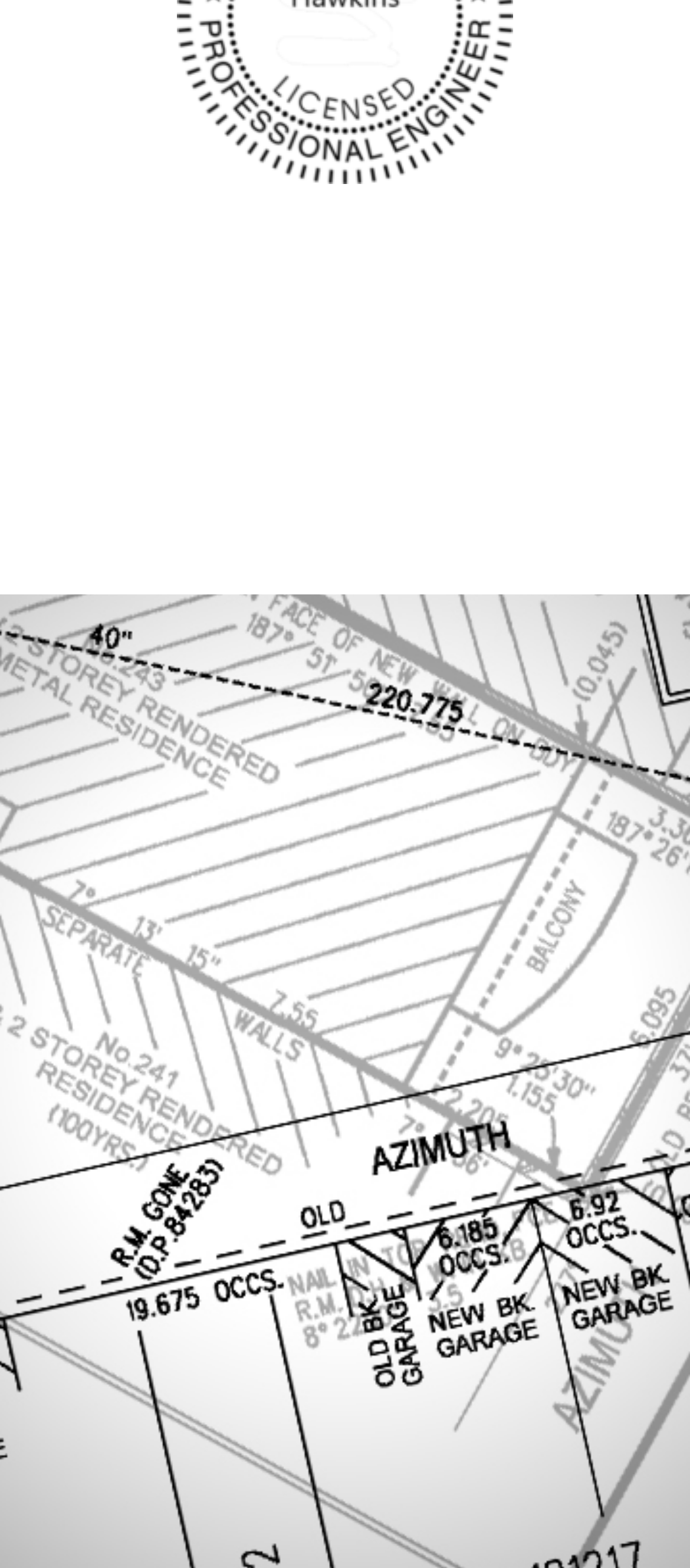Locate the bounding box of the UI element described by: "send" in the given webpage screenshot.

[0.682, 0.906, 0.874, 0.964]